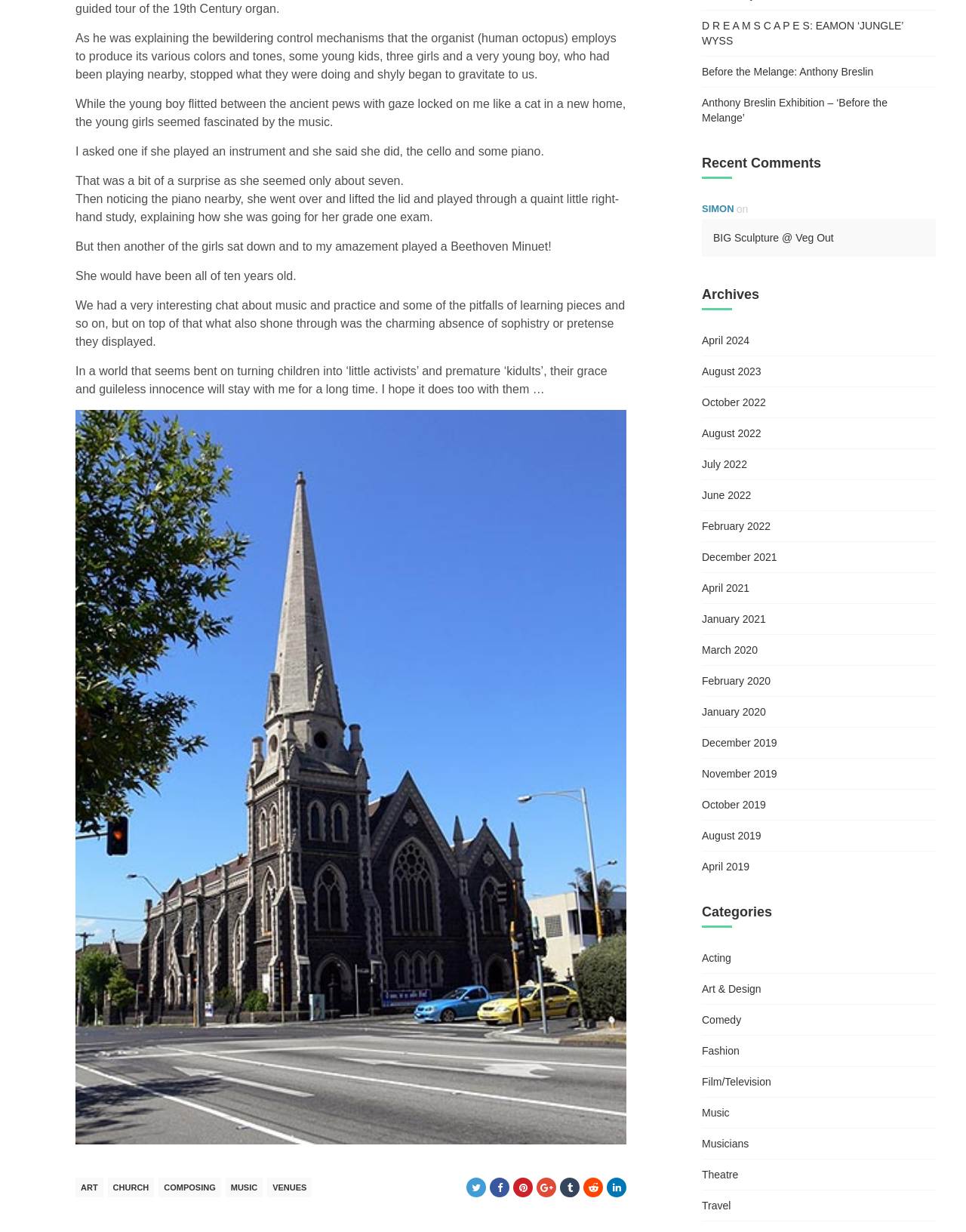Answer the question in a single word or phrase:
What is the name of the exhibition mentioned on the webpage?

Before the Melange